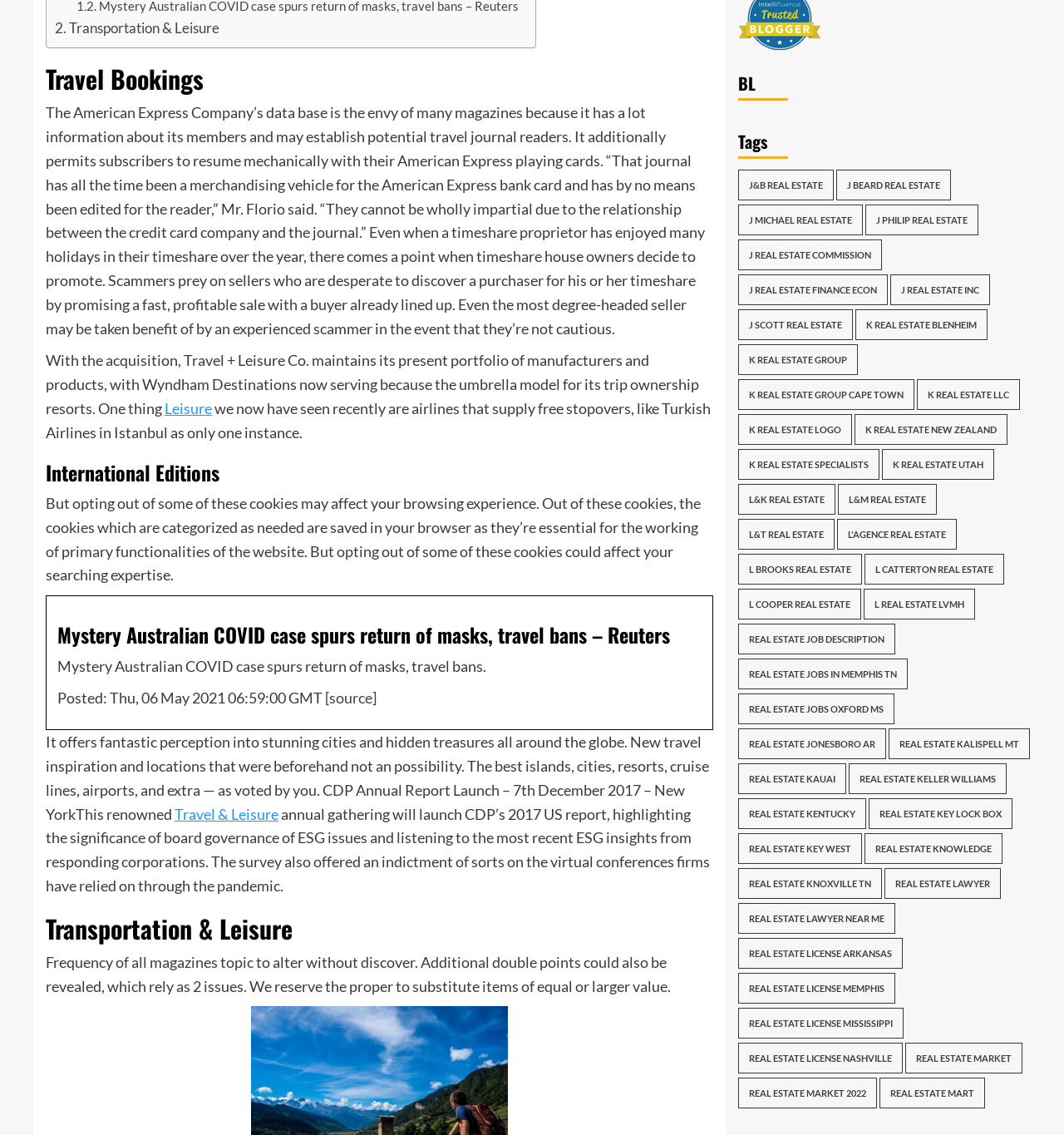Locate the bounding box coordinates of the area you need to click to fulfill this instruction: 'Explore 'J&B Real Estate''. The coordinates must be in the form of four float numbers ranging from 0 to 1: [left, top, right, bottom].

[0.693, 0.149, 0.783, 0.176]